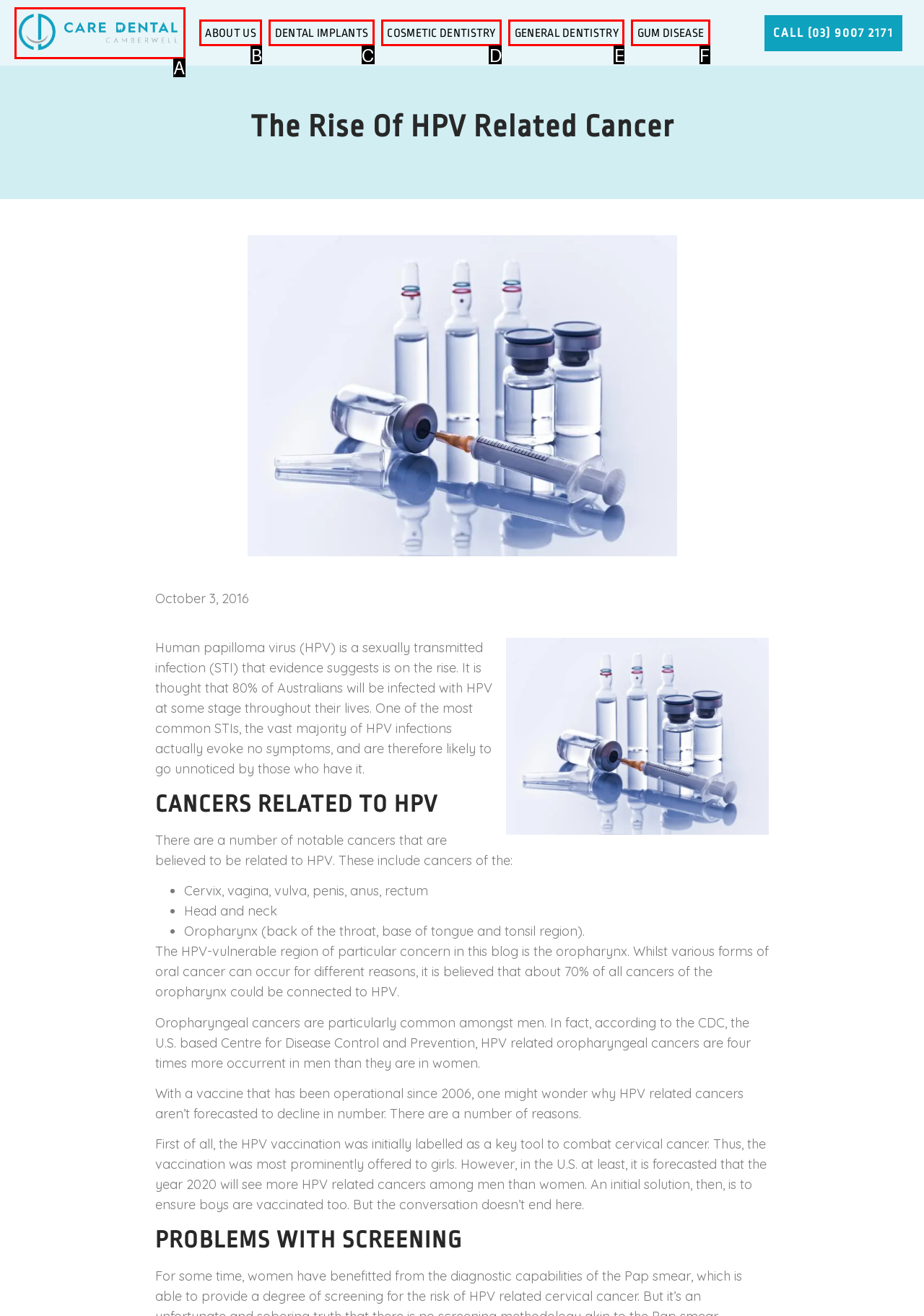Select the HTML element that fits the following description: Cosmetic Dentistry
Provide the letter of the matching option.

D